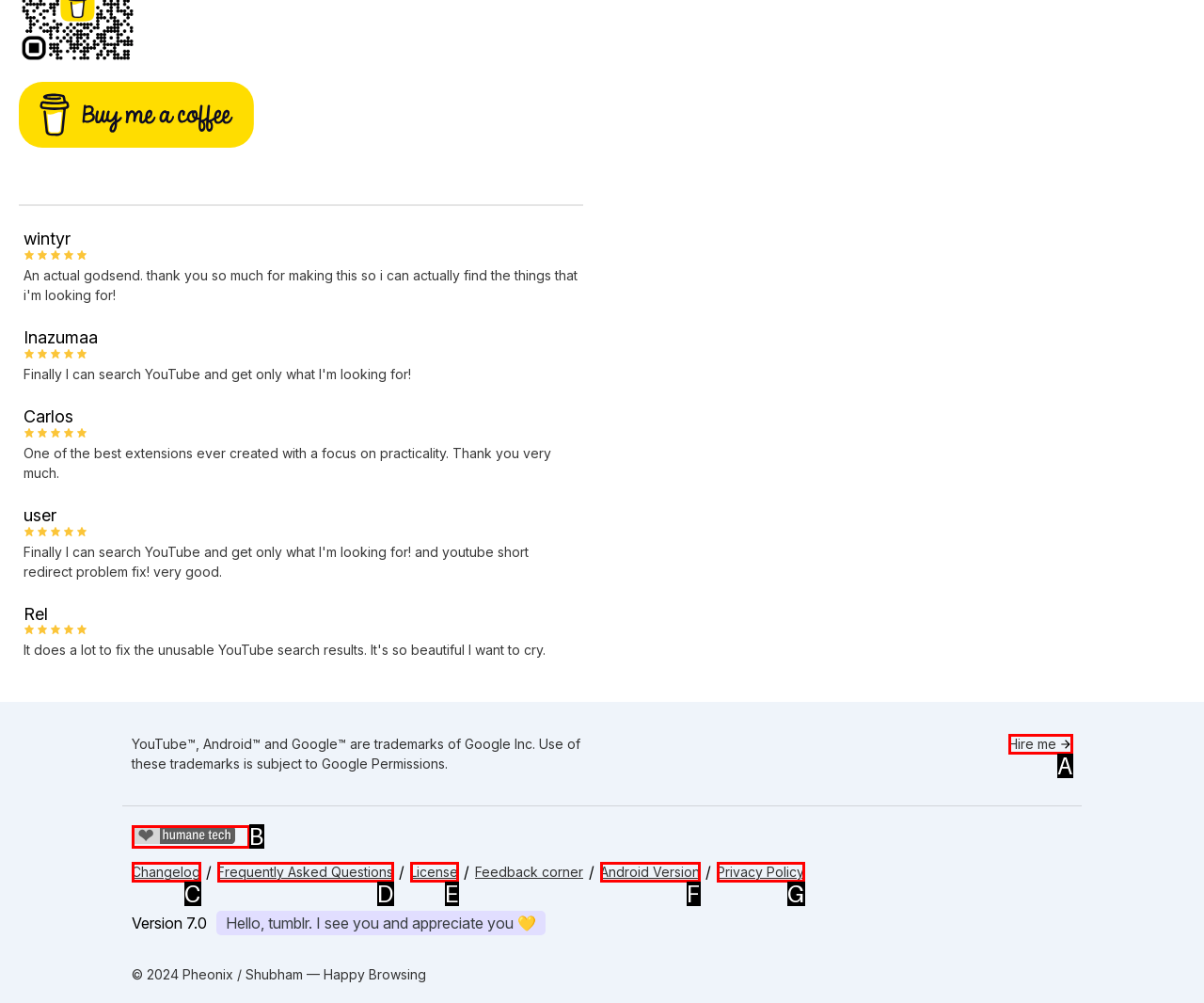Determine which option matches the element description: Frequently Asked Questions
Reply with the letter of the appropriate option from the options provided.

D